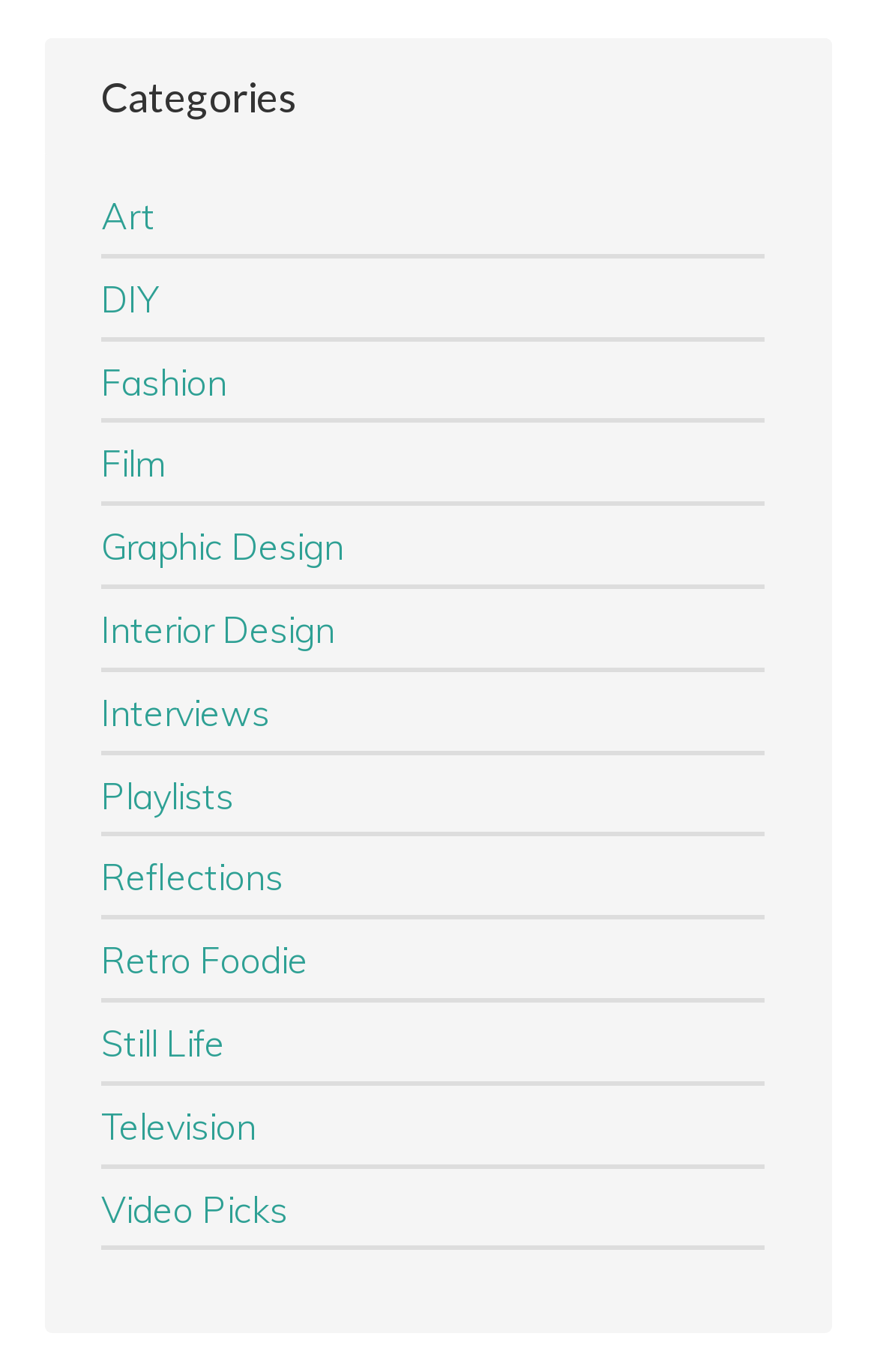Give the bounding box coordinates for the element described as: "Film".

[0.115, 0.322, 0.187, 0.354]